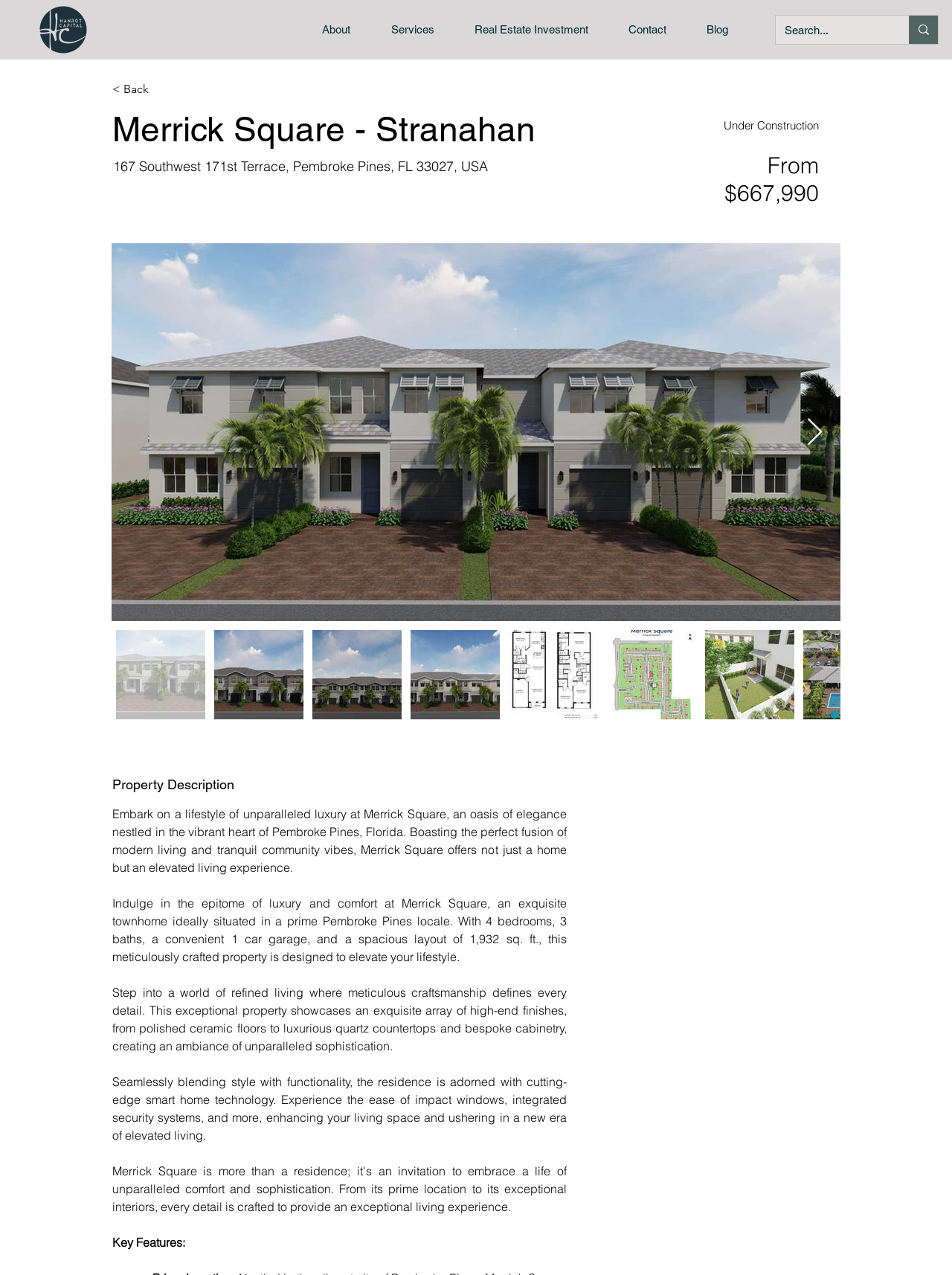Please identify the coordinates of the bounding box for the clickable region that will accomplish this instruction: "Search for something".

[0.824, 0.012, 0.922, 0.034]